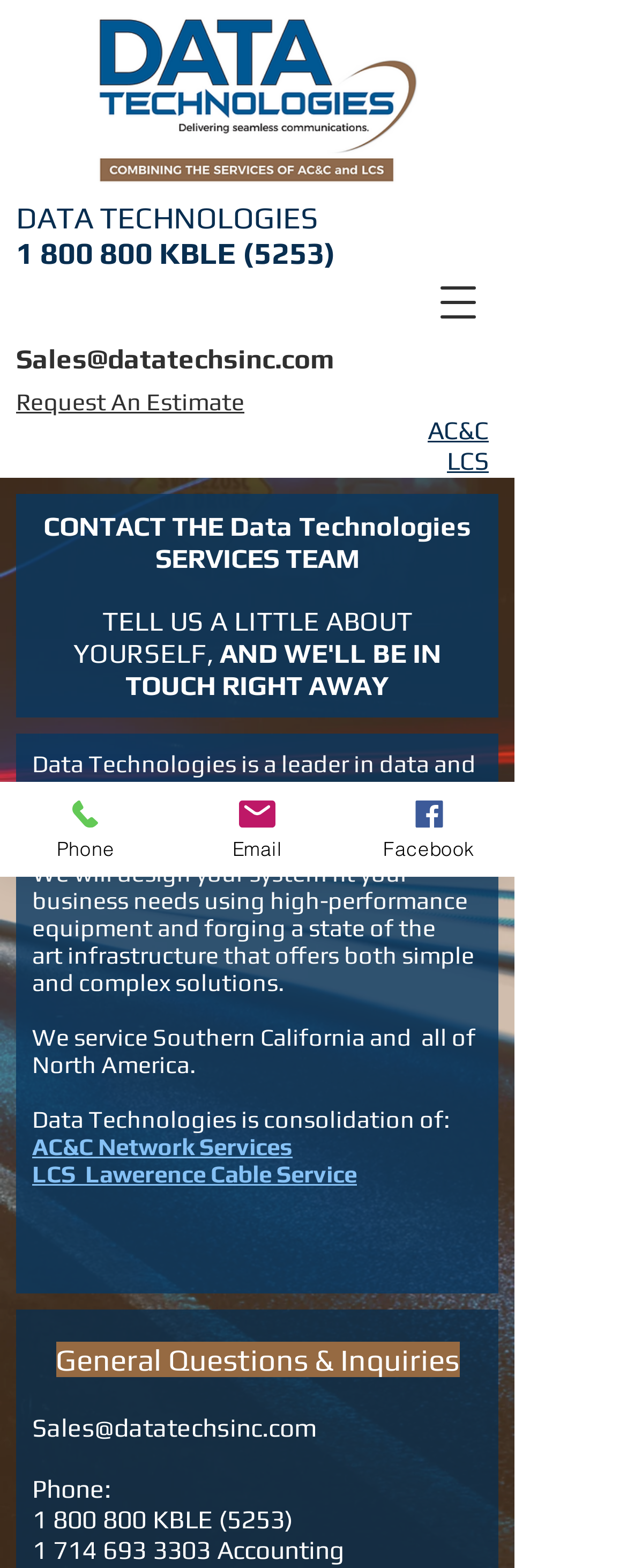Produce an extensive caption that describes everything on the webpage.

The webpage is about Data Technologies, a company that specializes in data and voice cabling systems, network security, and more. At the top of the page, there is a navigation menu button on the right side, followed by the company's name and contact information, including phone number and email address, in a horizontal layout.

Below the company's contact information, there is a section with three links: "Request An Estimate", "Data Technology sm" (which is an image), and "AC&C" and "LCS" links. The "Data Technology sm" image is positioned on the right side of this section.

Further down the page, there is a section with a brief description of the company's services, stating that they design systems to fit business needs using high-performance equipment. This section is followed by a paragraph mentioning that they service Southern California and all of North America.

The next section lists the companies that Data Technologies is a consolidation of, including "AC&C Network Services" and "LCS Lawerence Cable Service". Below this, there is a call-to-action section with a heading "CONTACT THE Data Technologies SERVICES TEAM" and a form to fill out to get in touch with the company.

On the right side of the page, there are three social media links: "Phone", "Email", and "Facebook", each accompanied by an image.